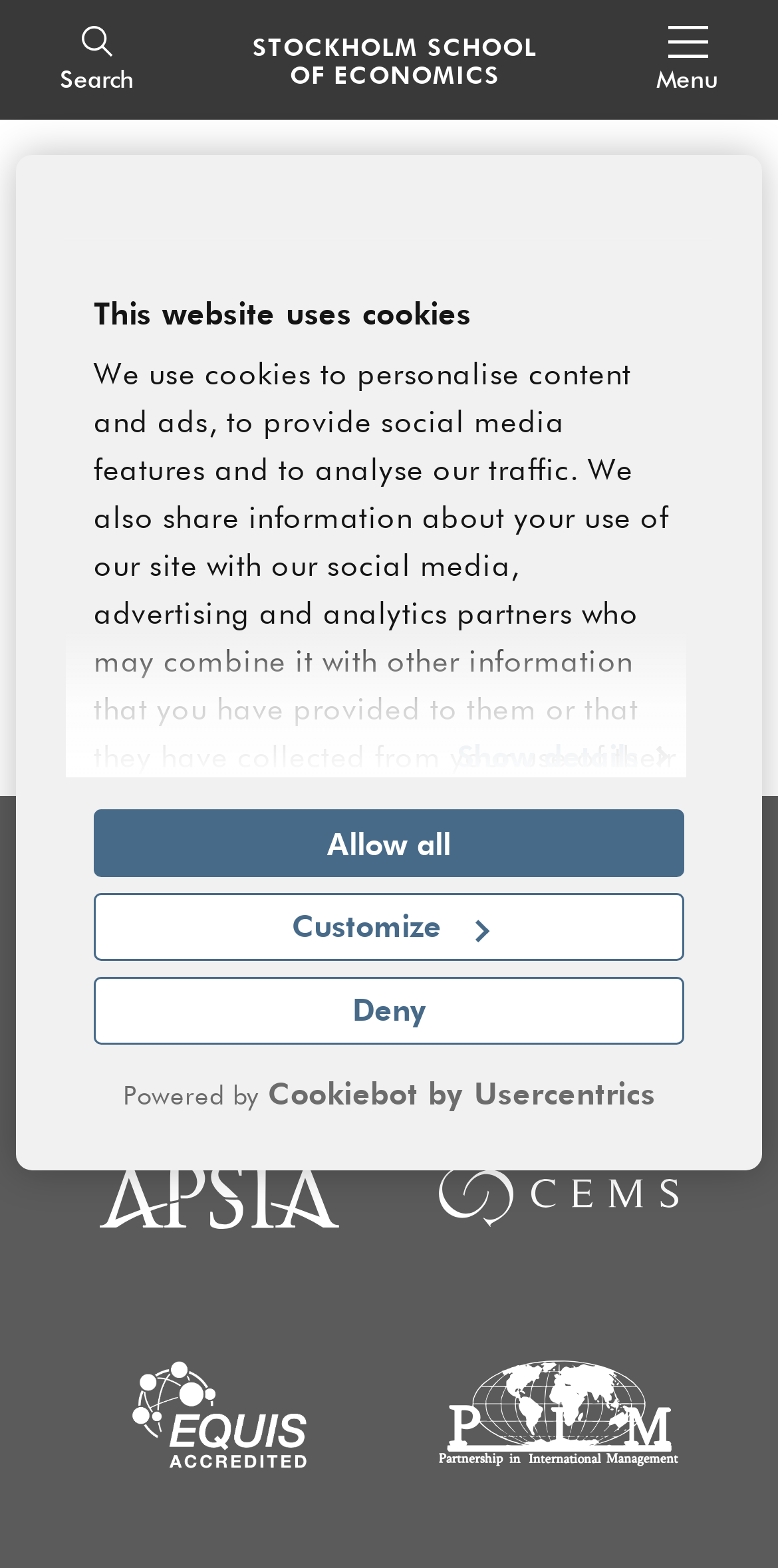Give the bounding box coordinates for the element described as: "About".

None